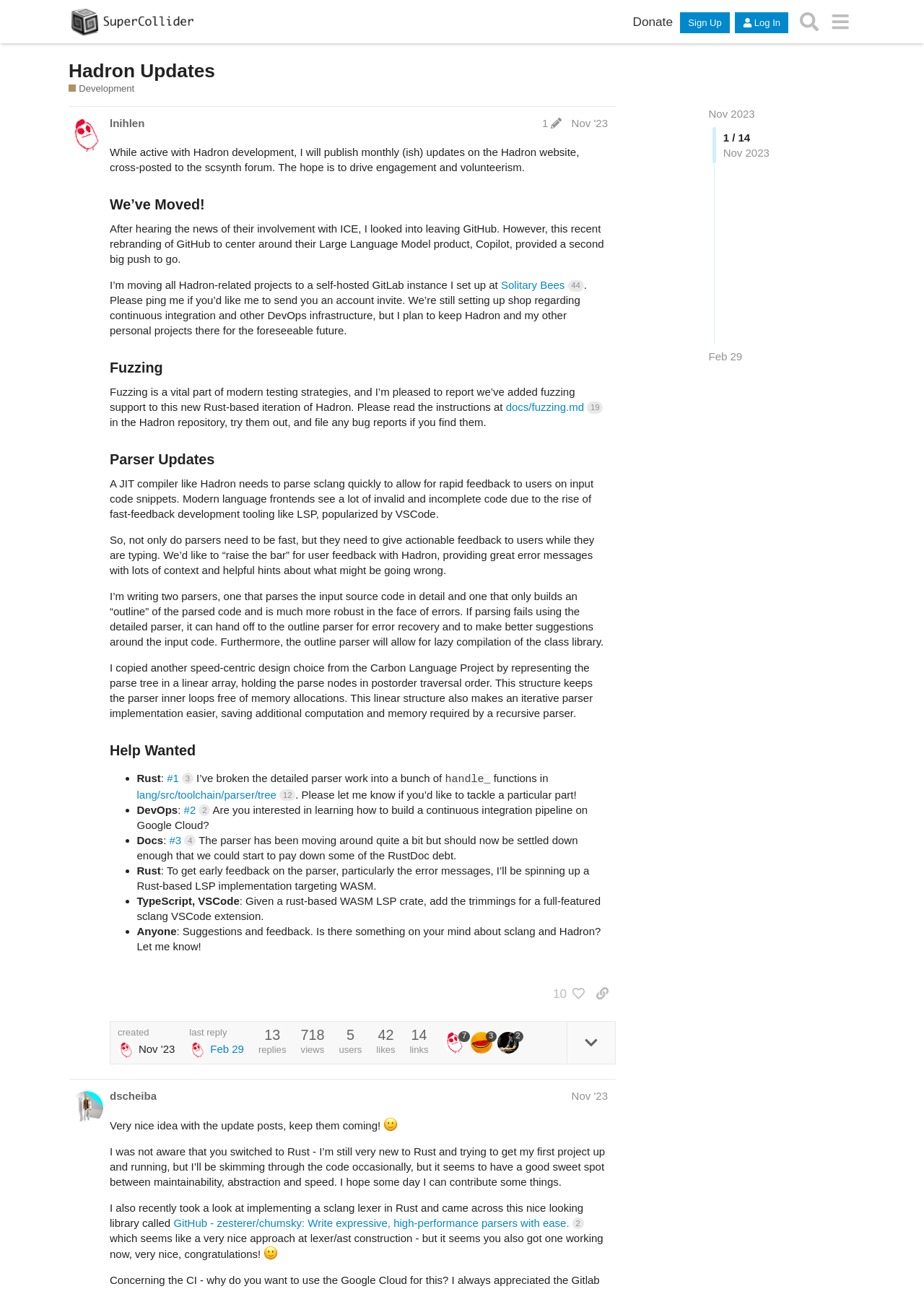Generate a thorough caption that explains the contents of the webpage.

The webpage is a blog post titled "Hadron Updates" with a subtitle "Development" on the scsynth forum. At the top, there is a header section with a link to scsynth, a Donate button, a Sign Up button, a Log In button, a Search button, and a menu button. Below the header, there is a heading "Hadron Updates" with a link to the same title.

The main content of the post is divided into several sections. The first section is an introduction, where the author announces that they will publish monthly updates on the Hadron website and cross-post them to the scsynth forum to drive engagement and volunteerism. The author also mentions that they have moved their projects from GitHub to a self-hosted GitLab instance due to GitHub's involvement with ICE and its rebranding to center around its Large Language Model product, Copilot.

The next section is titled "Fuzzing" and discusses the addition of fuzzing support to the new Rust-based iteration of Hadron. The author provides instructions on how to try out fuzzing and file bug reports.

The following section is titled "Parser Updates" and explains the need for fast and robust parsing in a JIT compiler like Hadron. The author describes their approach to parsing, including the use of two parsers, one detailed and one outline, and the representation of the parse tree in a linear array.

The next section is titled "Help Wanted" and lists several areas where volunteers are needed, including Rust development, DevOps, documentation, and testing. Each area has a brief description and a link to relevant resources.

At the bottom of the post, there are buttons to like the post, copy a link to the post, and expand topic details. There is also information about the post's creation date and the date of the last reply.